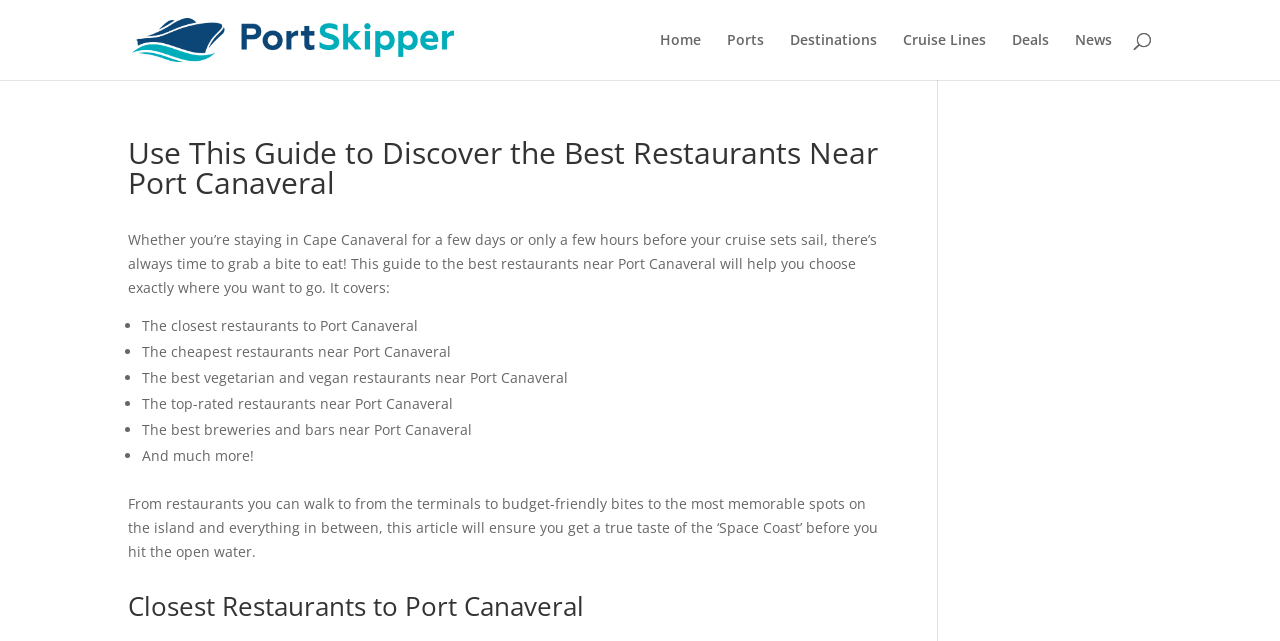Identify the bounding box coordinates of the element to click to follow this instruction: 'Search for a keyword'. Ensure the coordinates are four float values between 0 and 1, provided as [left, top, right, bottom].

[0.1, 0.0, 0.9, 0.002]